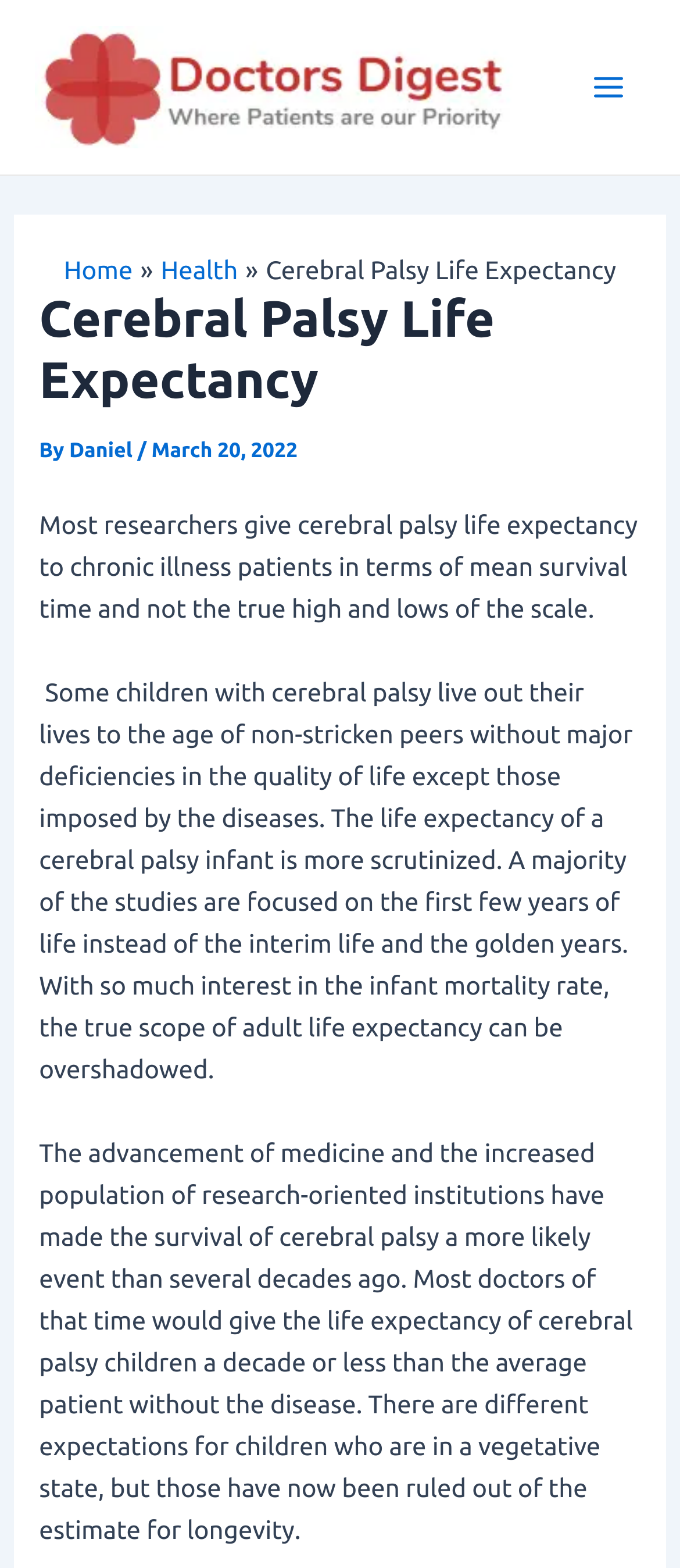Please identify the webpage's heading and generate its text content.

Cerebral Palsy Life Expectancy